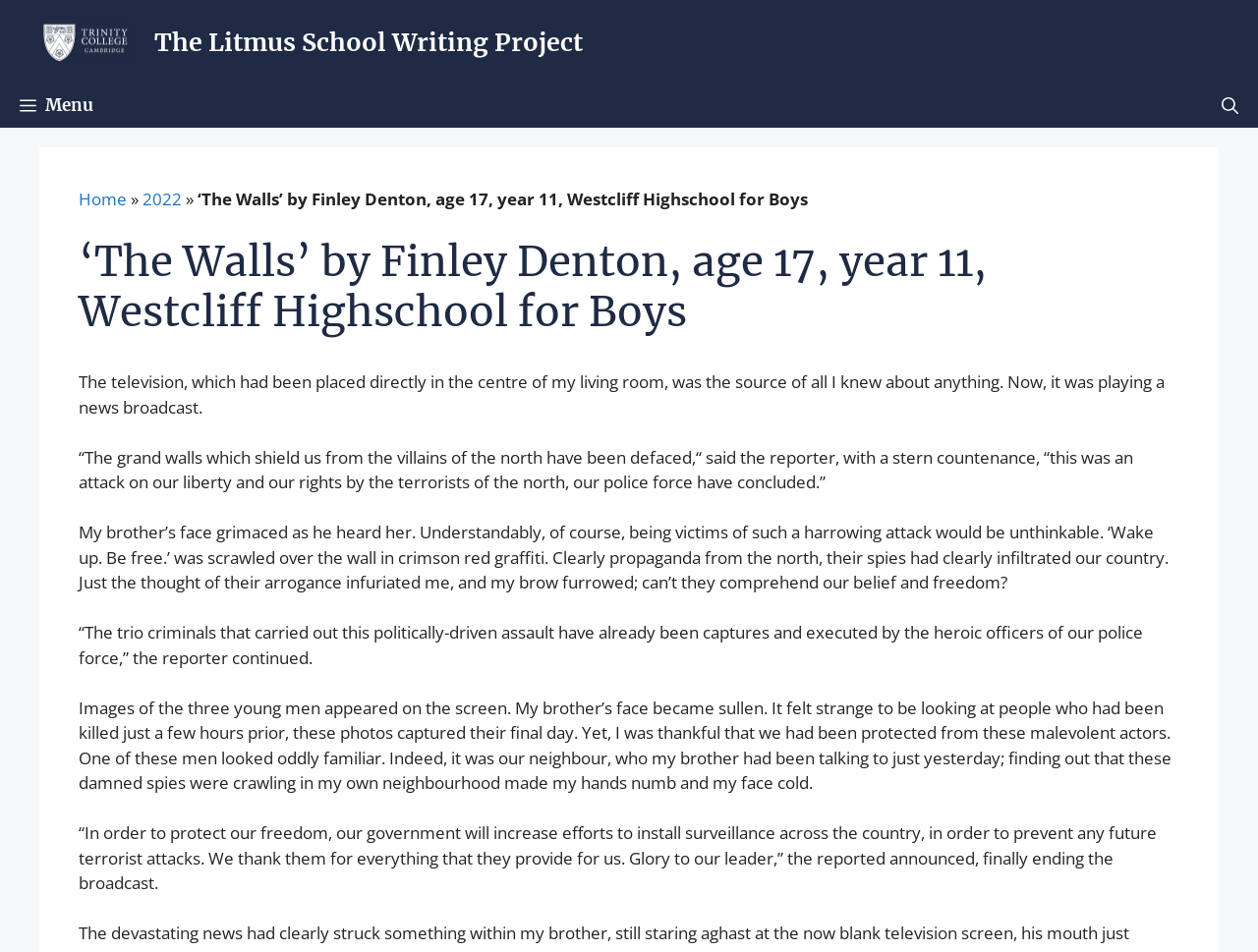Give a one-word or phrase response to the following question: What is the fate of the trio criminals?

Captured and executed